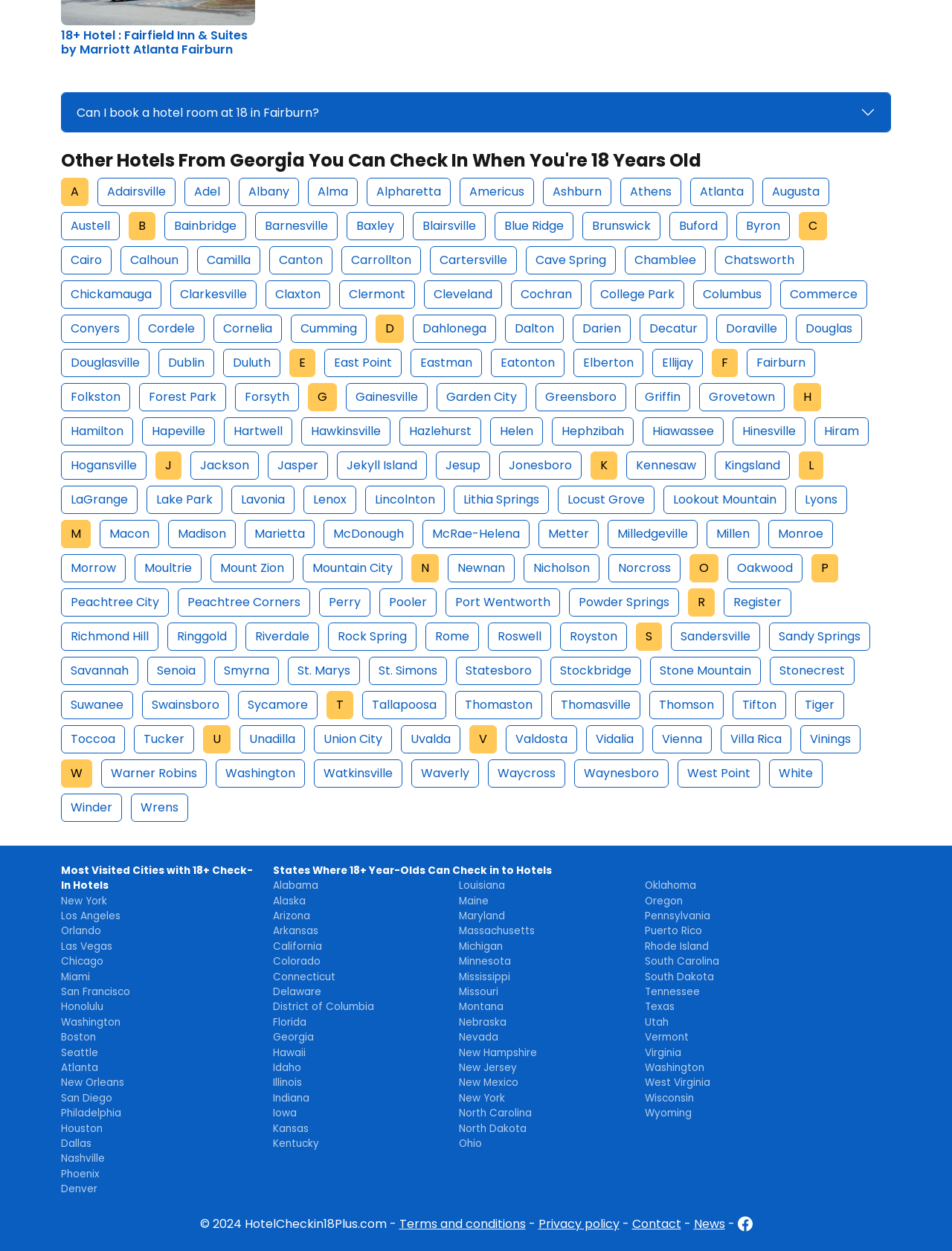Determine the bounding box coordinates for the area you should click to complete the following instruction: "view Silhouets".

None